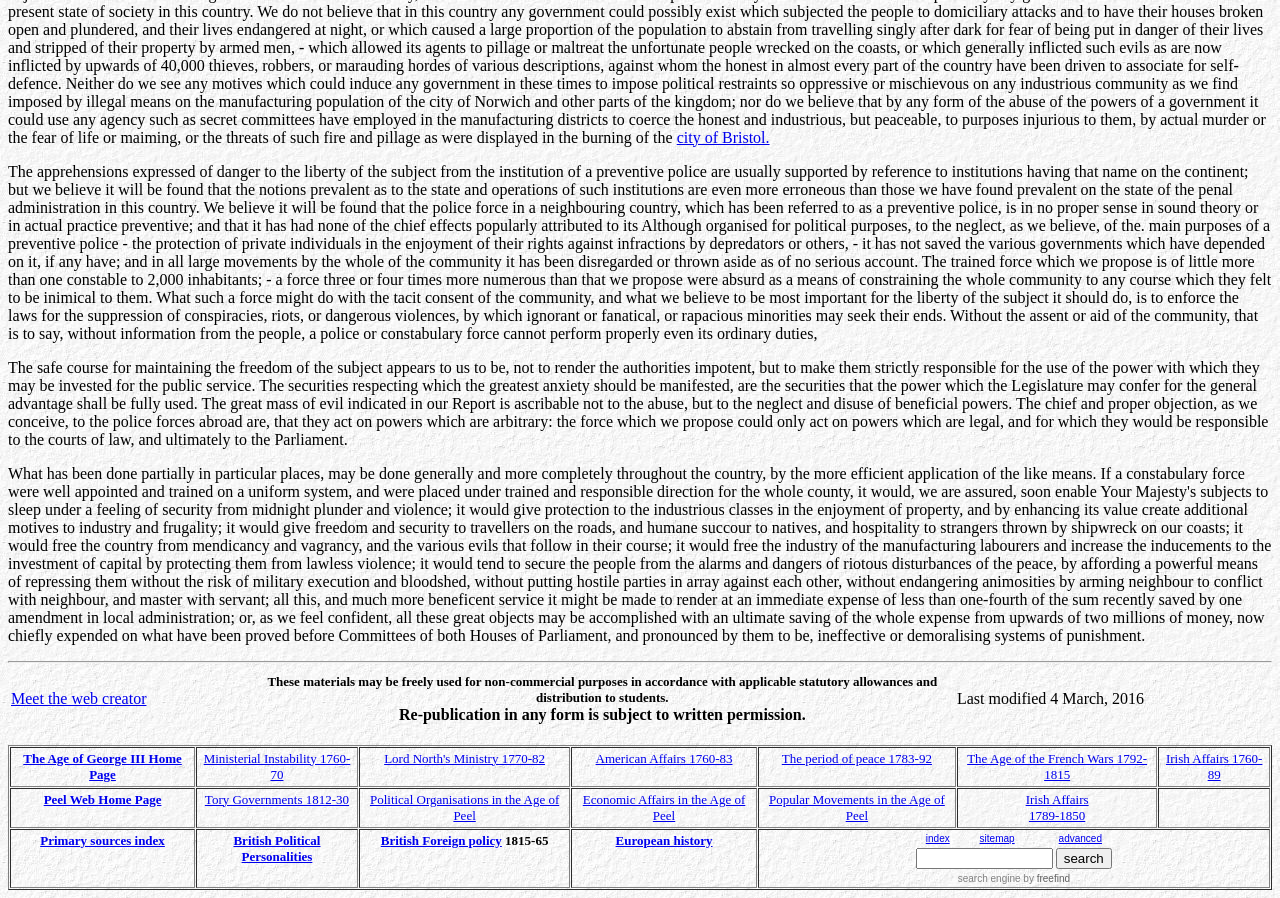Using floating point numbers between 0 and 1, provide the bounding box coordinates in the format (top-left x, top-left y, bottom-right x, bottom-right y). Locate the UI element described here: Irish Affairs 1760-89

[0.911, 0.836, 0.986, 0.87]